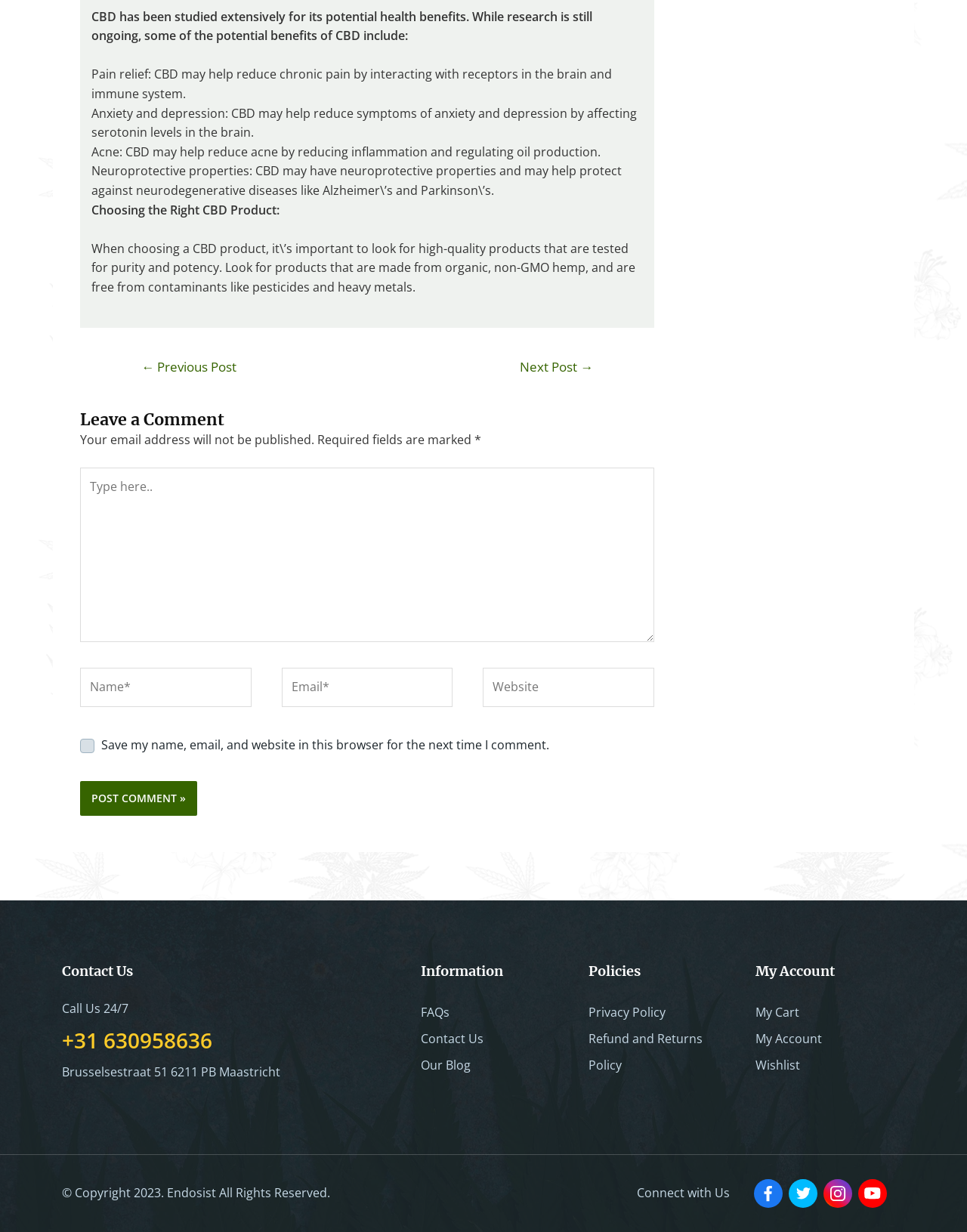Identify the bounding box coordinates for the element that needs to be clicked to fulfill this instruction: "Click the 'Contact Us' link". Provide the coordinates in the format of four float numbers between 0 and 1: [left, top, right, bottom].

[0.435, 0.78, 0.59, 0.797]